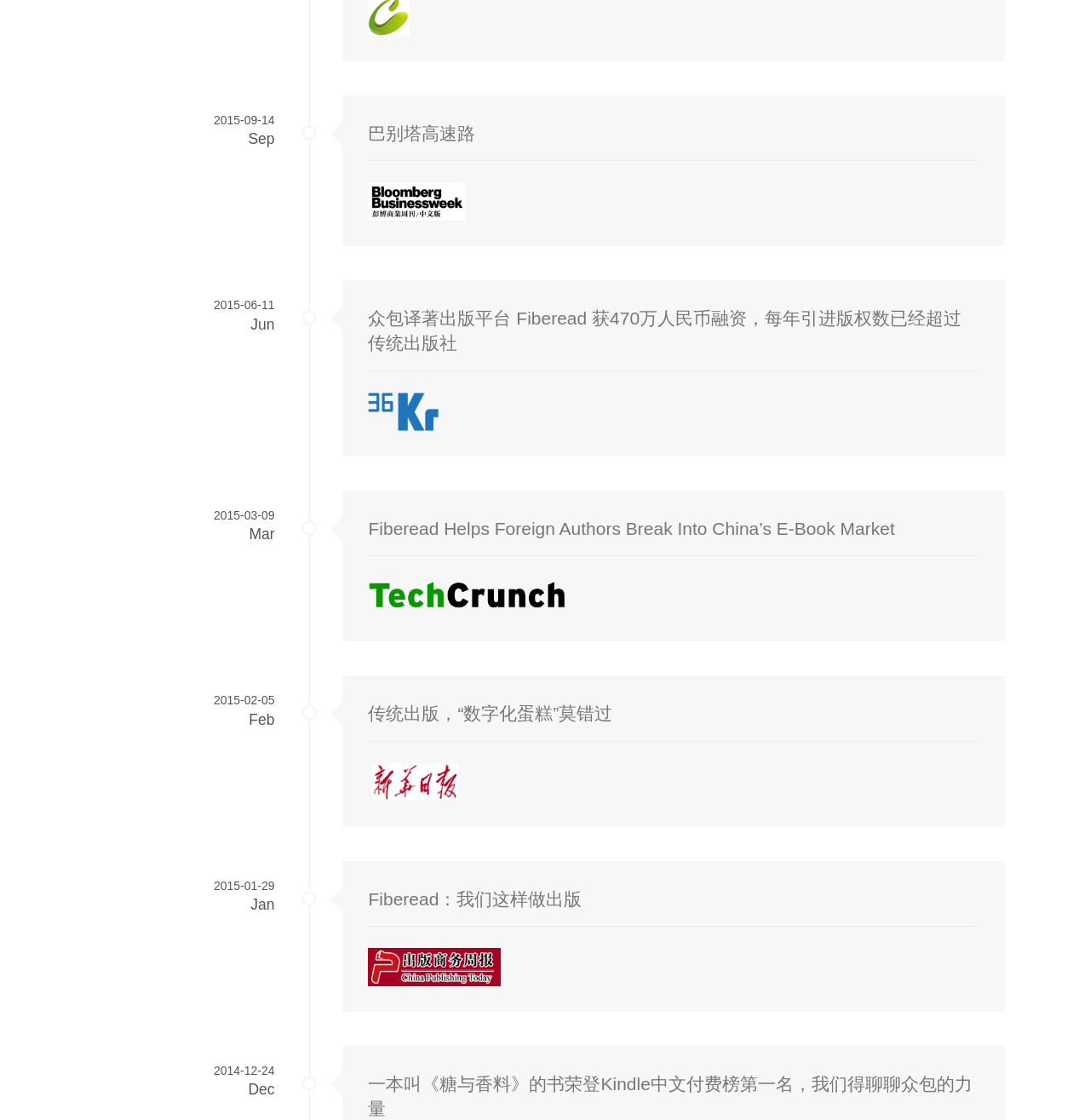Please reply to the following question using a single word or phrase: 
What is the date of the first article?

2015-09-14